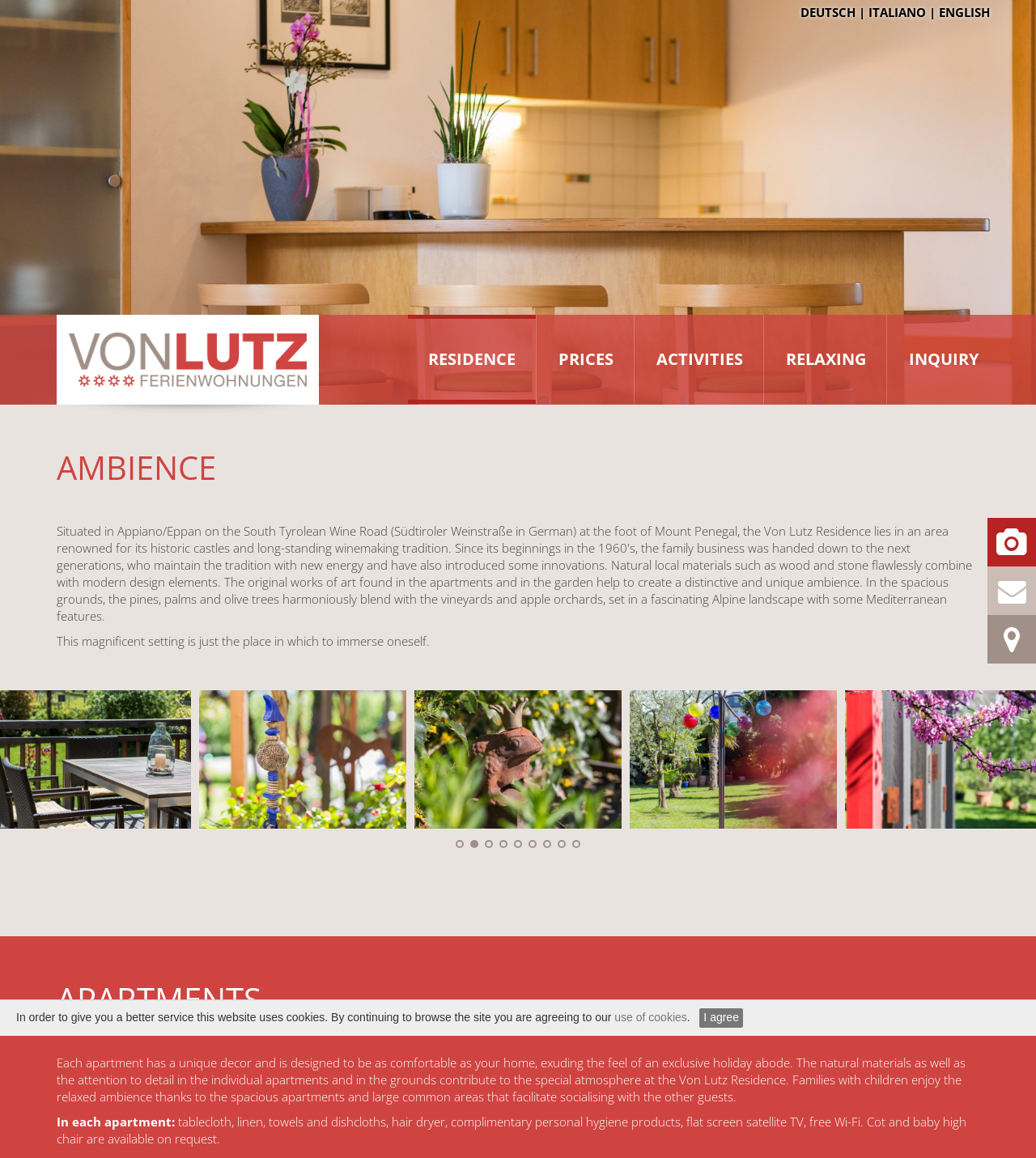Determine the bounding box for the HTML element described here: "Prices". The coordinates should be given as [left, top, right, bottom] with each number being a float between 0 and 1.

[0.52, 0.272, 0.612, 0.348]